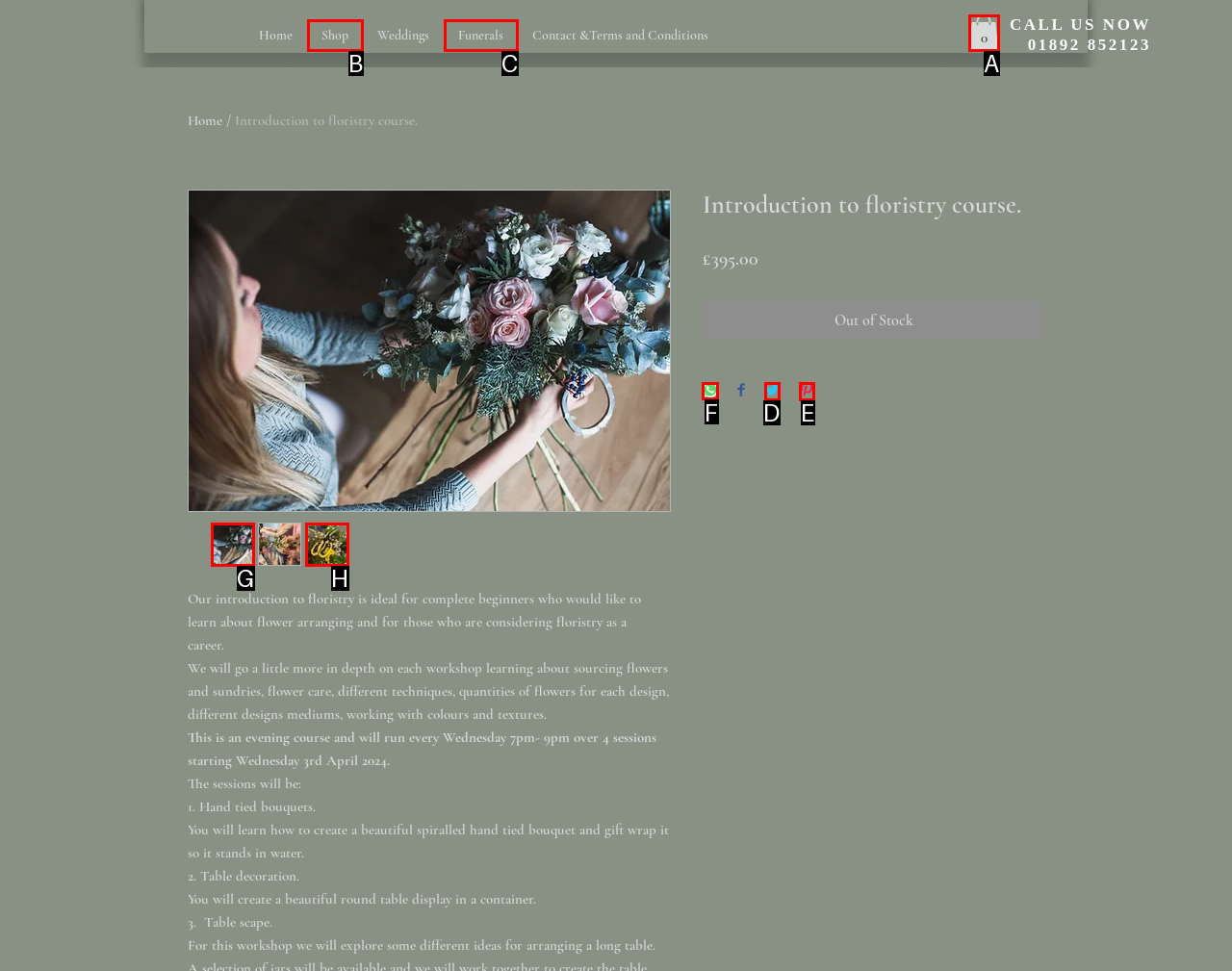Determine which option should be clicked to carry out this task: Click the 'Share on WhatsApp' button
State the letter of the correct choice from the provided options.

F